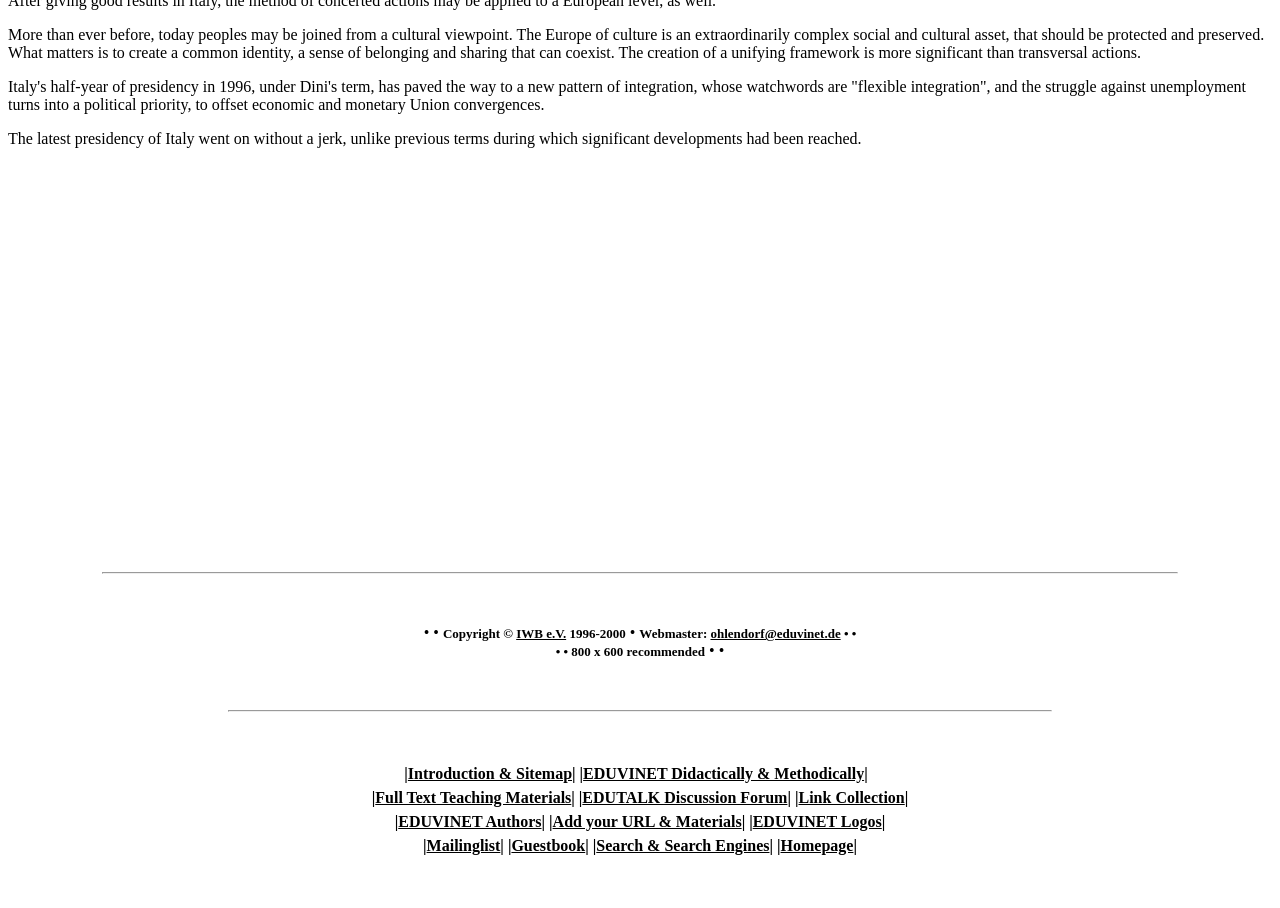Show me the bounding box coordinates of the clickable region to achieve the task as per the instruction: "View Introduction & Sitemap".

[0.315, 0.841, 0.45, 0.863]